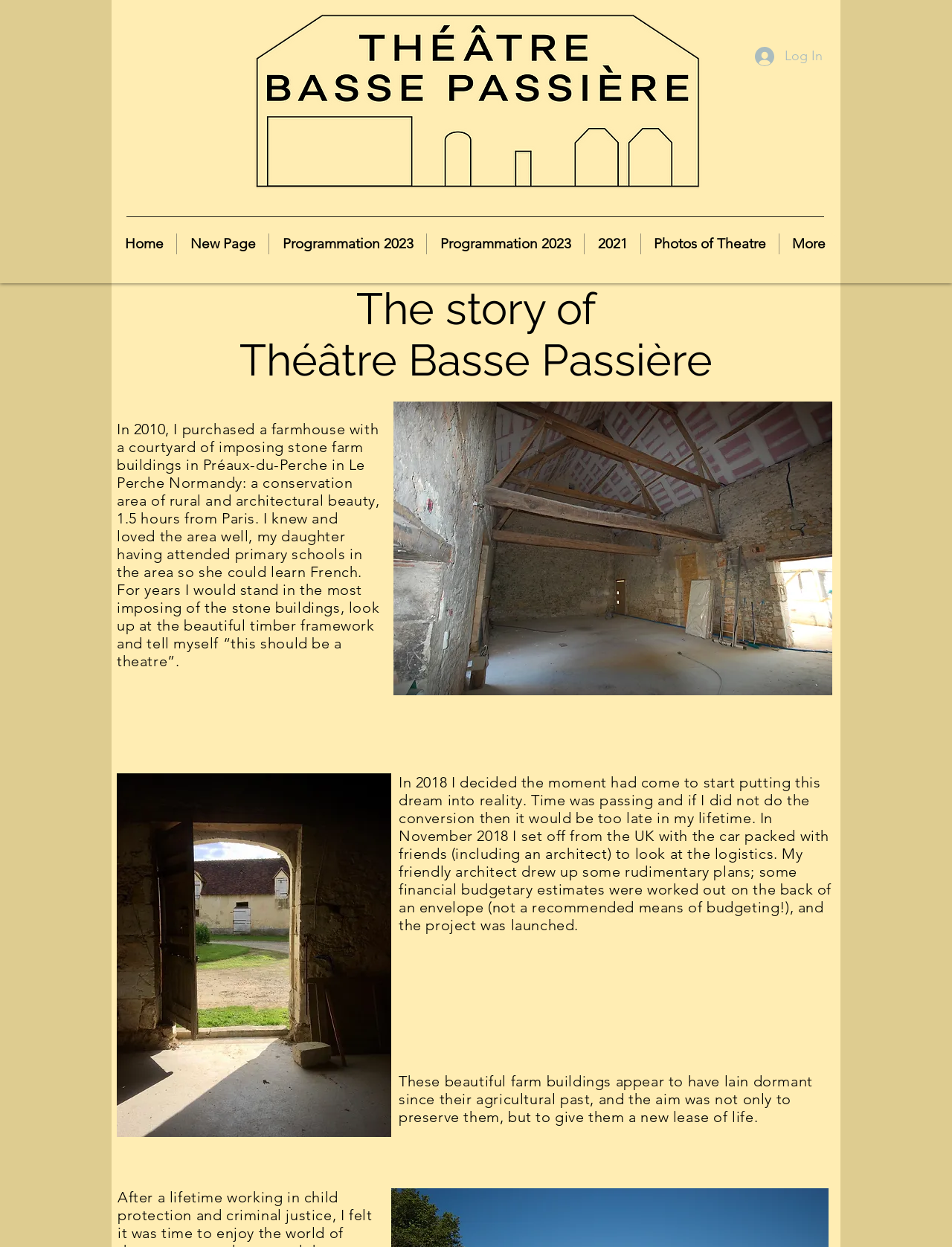Determine the bounding box coordinates of the clickable element to complete this instruction: "Log in". Provide the coordinates in the format of four float numbers between 0 and 1, [left, top, right, bottom].

[0.782, 0.032, 0.875, 0.058]